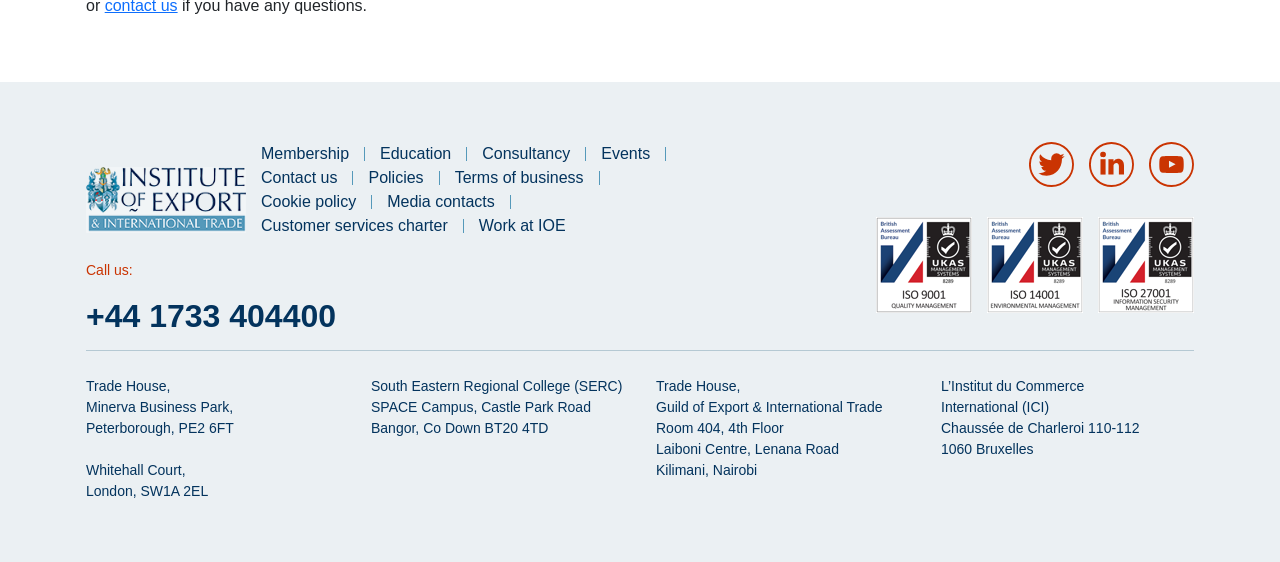Please identify the bounding box coordinates of where to click in order to follow the instruction: "Call the phone number".

[0.067, 0.53, 0.263, 0.594]